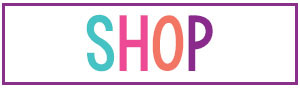Please give a succinct answer to the question in one word or phrase:
What is the purpose of the 'SHOP' button?

To access educational resources